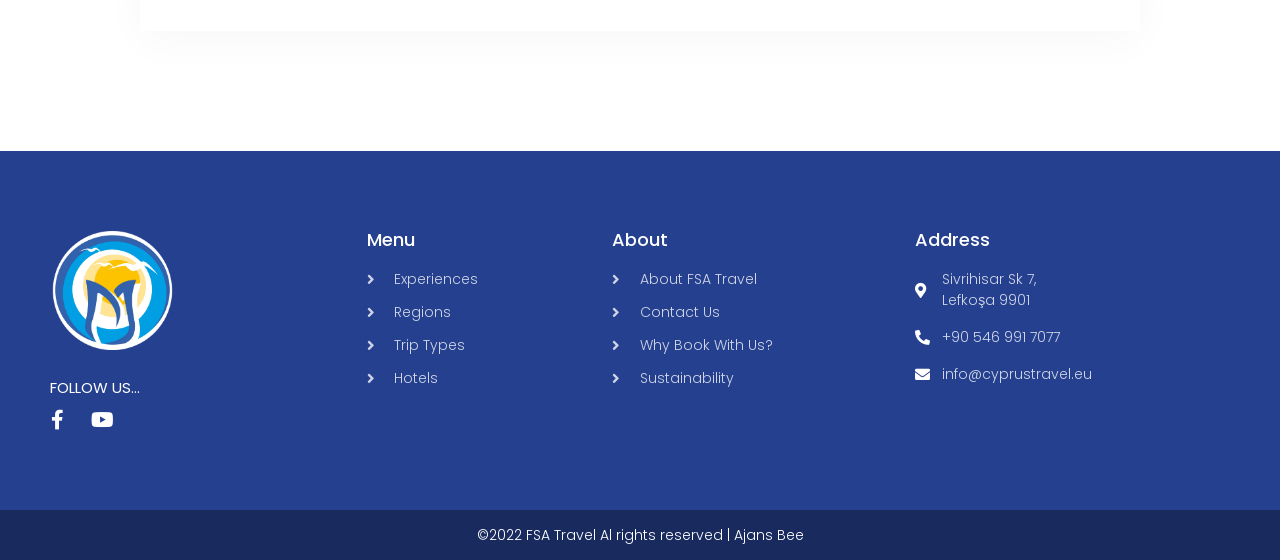Locate the bounding box coordinates of the region to be clicked to comply with the following instruction: "Contact Us". The coordinates must be four float numbers between 0 and 1, in the form [left, top, right, bottom].

[0.478, 0.54, 0.699, 0.577]